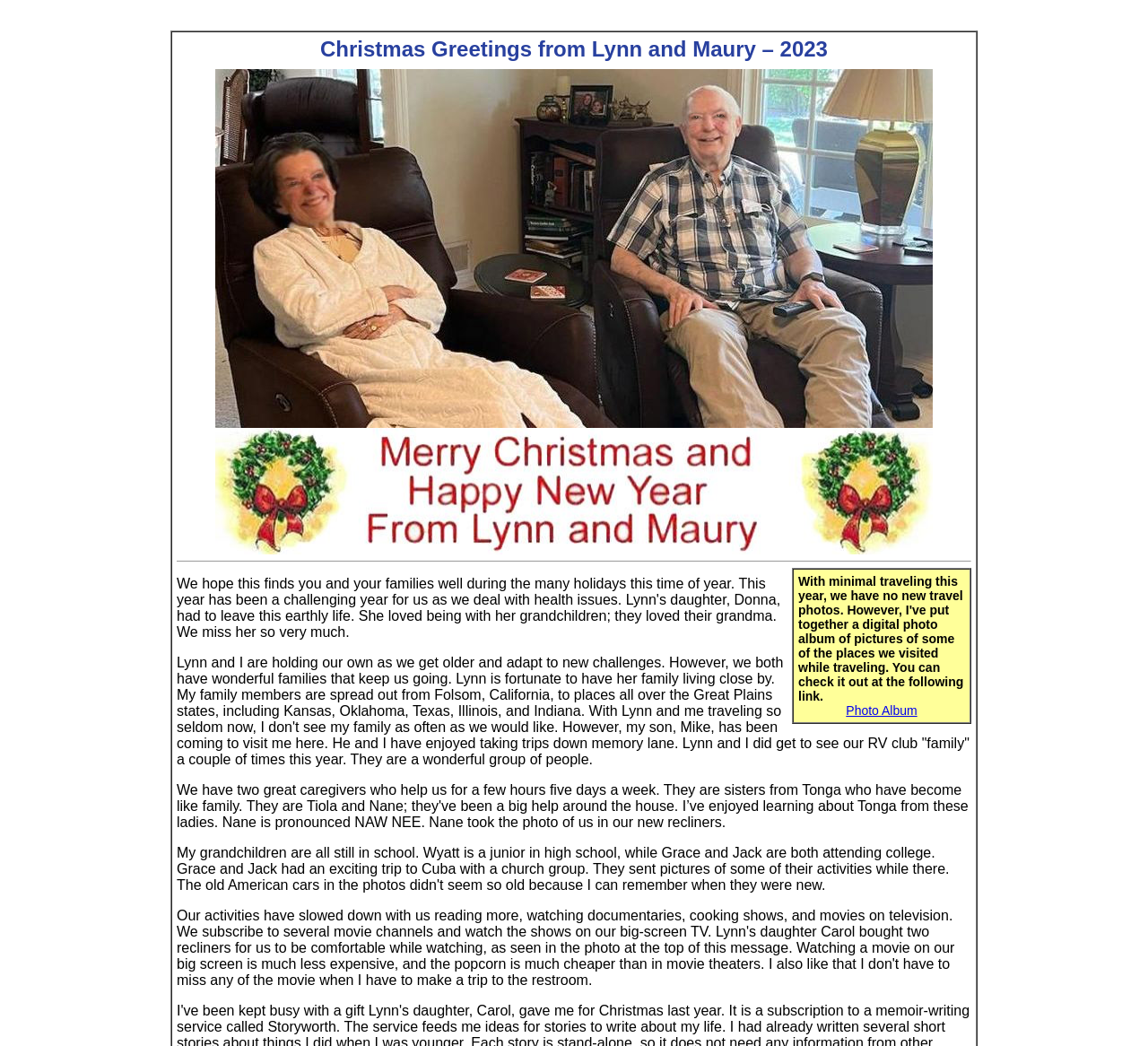Reply to the question below using a single word or brief phrase:
What is the link mentioned in the second table cell?

Photo Album